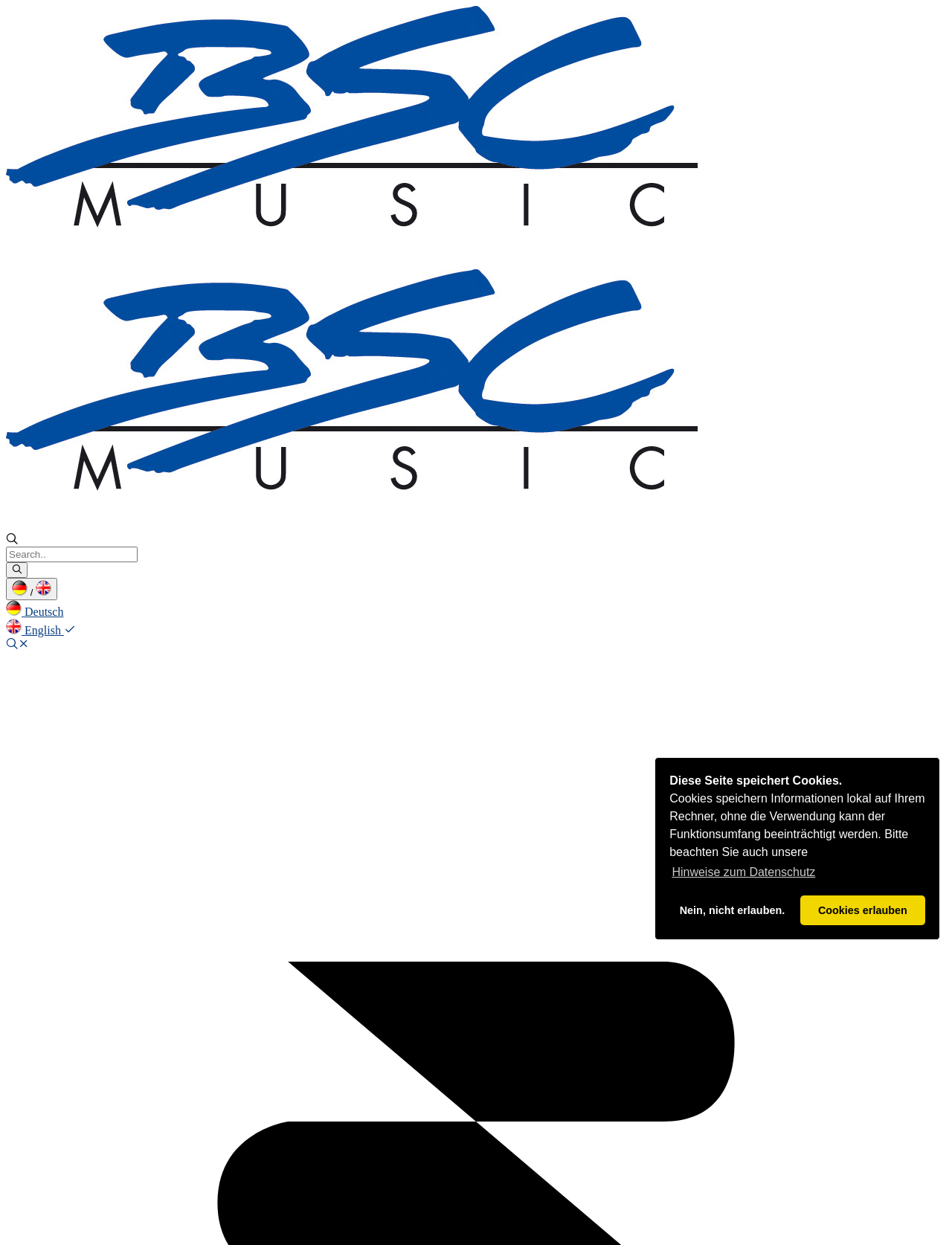Find the bounding box coordinates of the UI element according to this description: "alt="BSC Music"".

[0.006, 0.417, 0.733, 0.427]